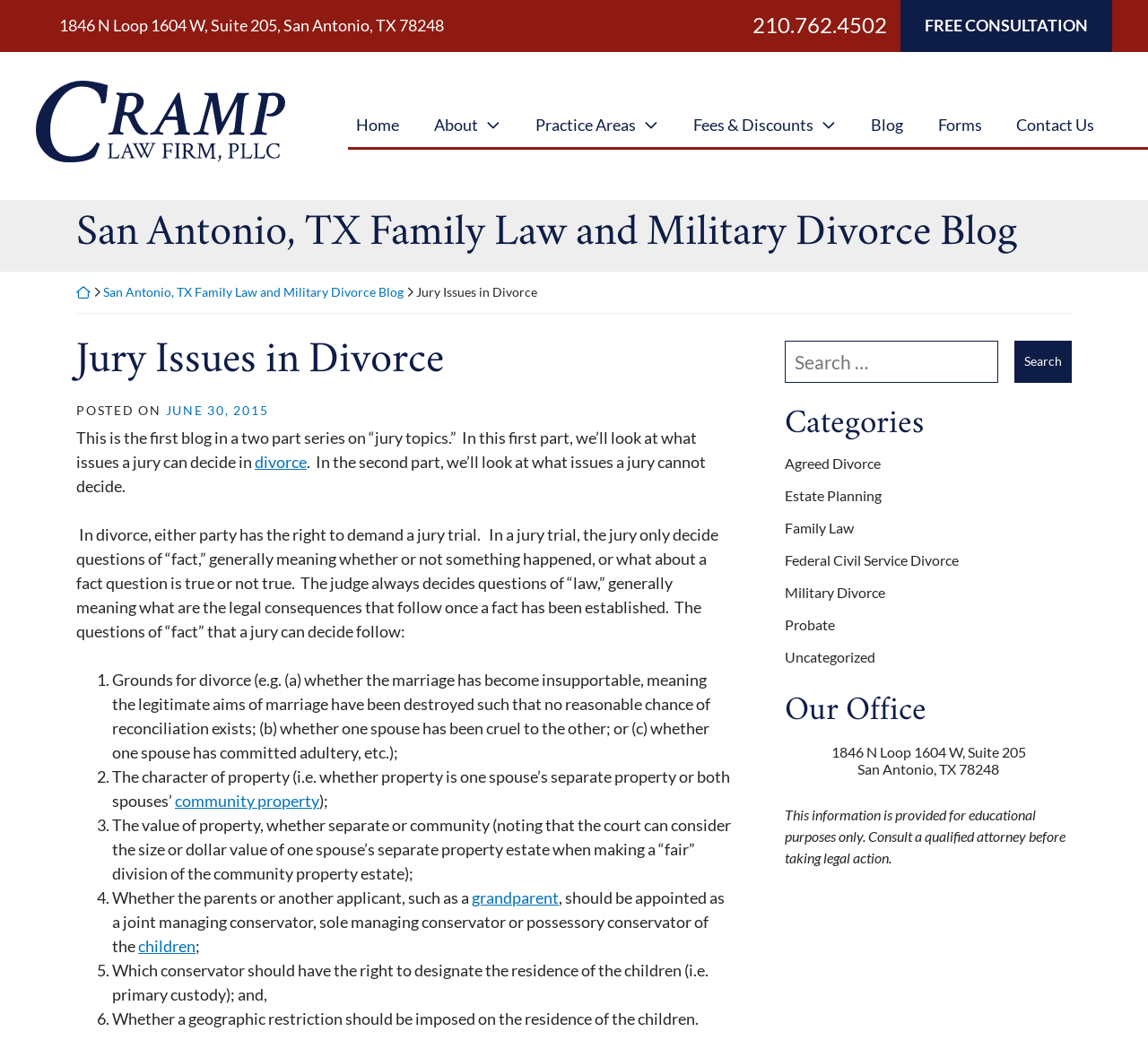What is one of the issues a jury can decide in a divorce?
Provide an in-depth and detailed explanation in response to the question.

The webpage lists several issues a jury can decide in a divorce, including grounds for divorce, such as whether the marriage has become insupportable, or whether one spouse has been cruel to the other.